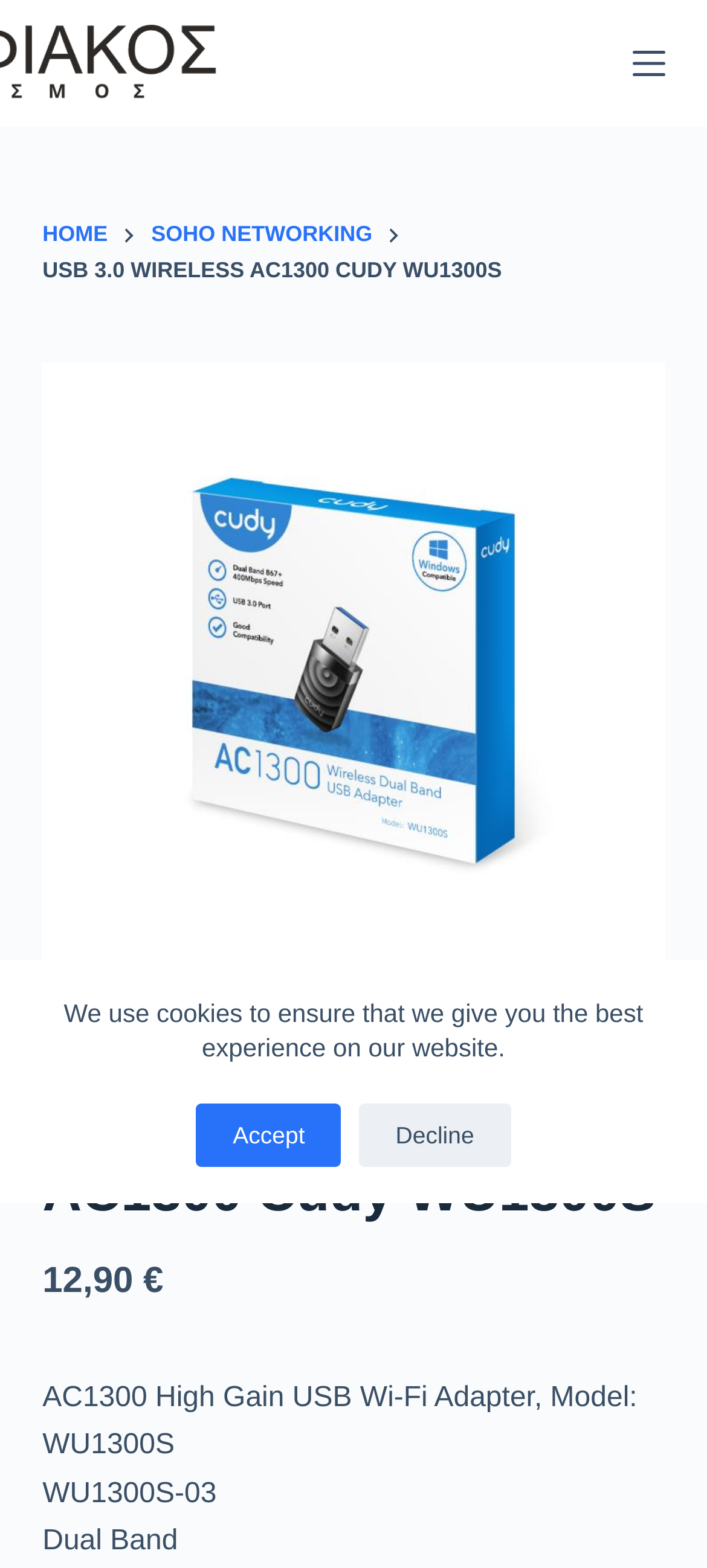Answer the following query with a single word or phrase:
What is the type of Wi-Fi adapter?

Dual Band